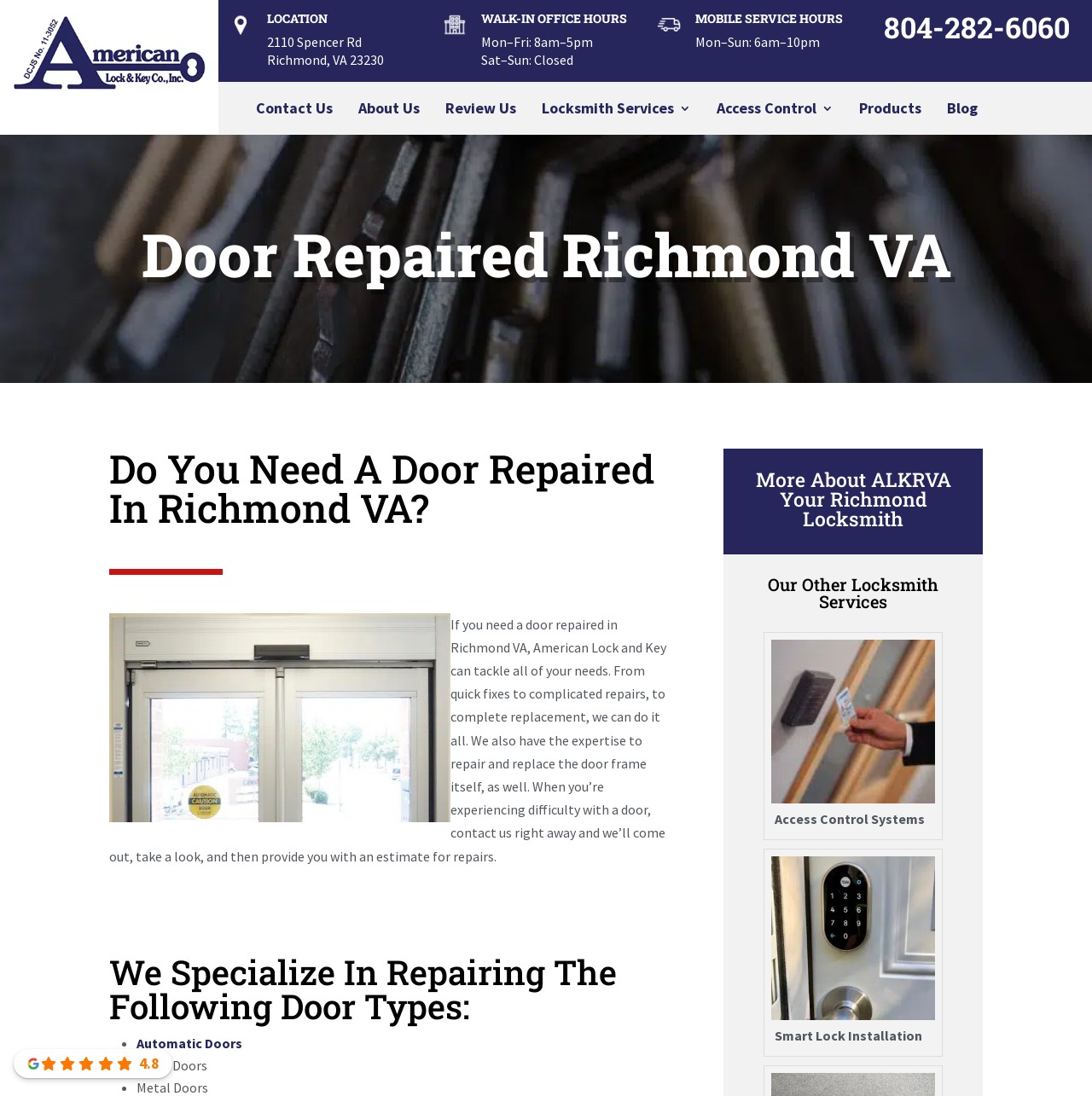Please specify the coordinates of the bounding box for the element that should be clicked to carry out this instruction: "Call the phone number". The coordinates must be four float numbers between 0 and 1, formatted as [left, top, right, bottom].

[0.809, 0.007, 0.979, 0.042]